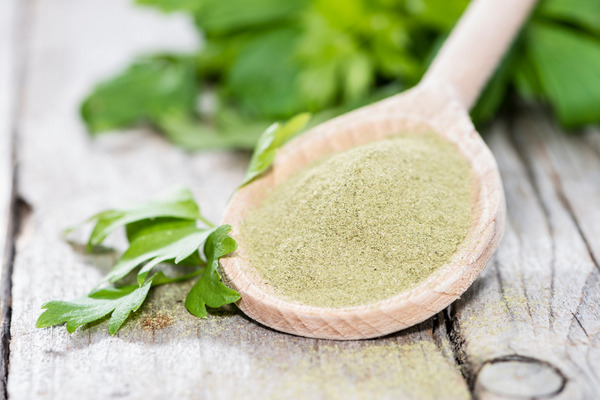Based on the image, provide a detailed and complete answer to the question: 
What is the color of the lovage leaves?

The caption describes the lovage leaves as having a 'vibrant green color', which indicates that the leaves are a bright and intense green color.